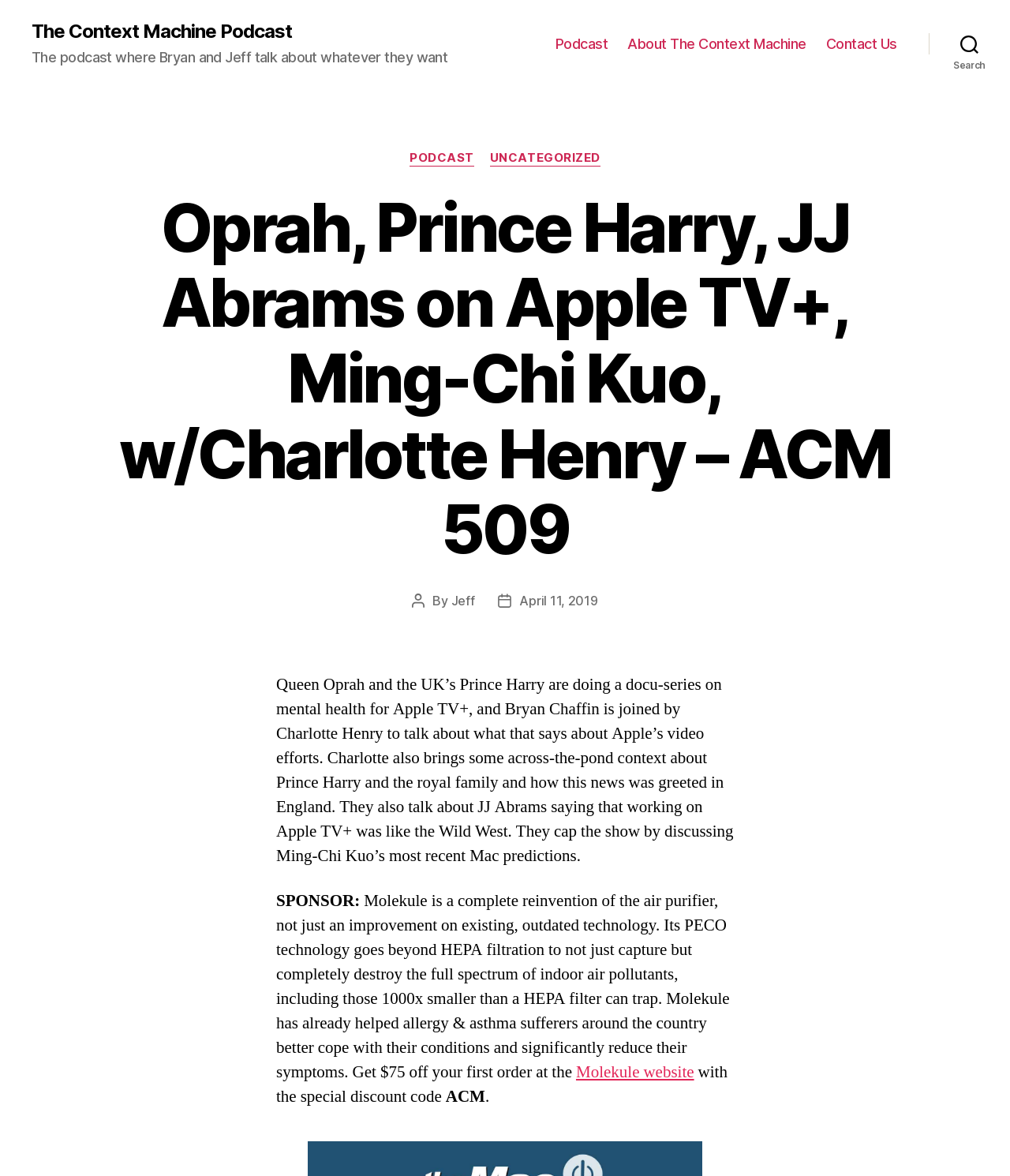Locate the bounding box coordinates of the item that should be clicked to fulfill the instruction: "Navigate to the About The Context Machine page".

[0.621, 0.03, 0.798, 0.044]